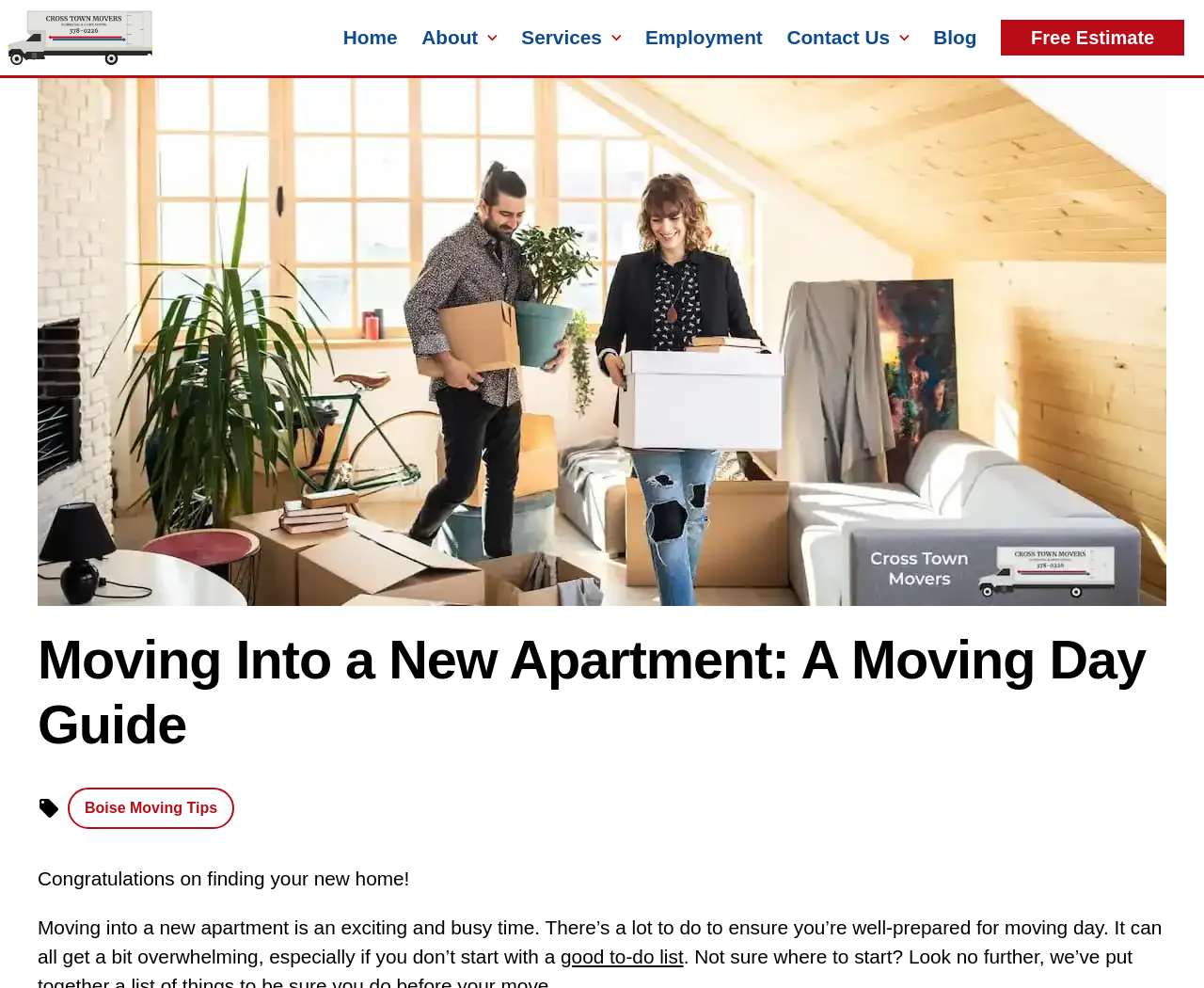Determine the bounding box coordinates of the element's region needed to click to follow the instruction: "Go to Home". Provide these coordinates as four float numbers between 0 and 1, formatted as [left, top, right, bottom].

[0.275, 0.016, 0.34, 0.06]